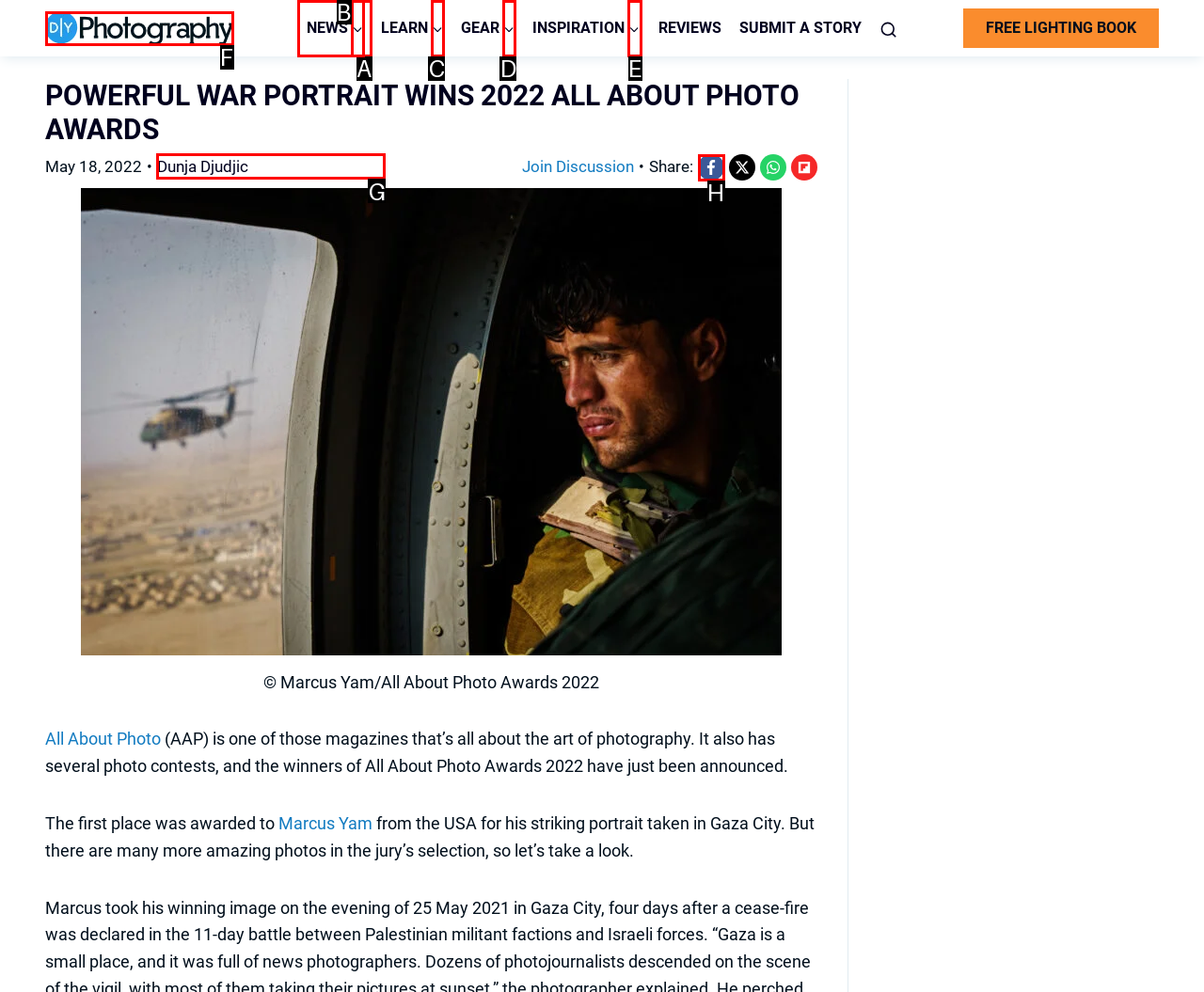Determine which option should be clicked to carry out this task: Read the article by Dunja Djudjic
State the letter of the correct choice from the provided options.

G